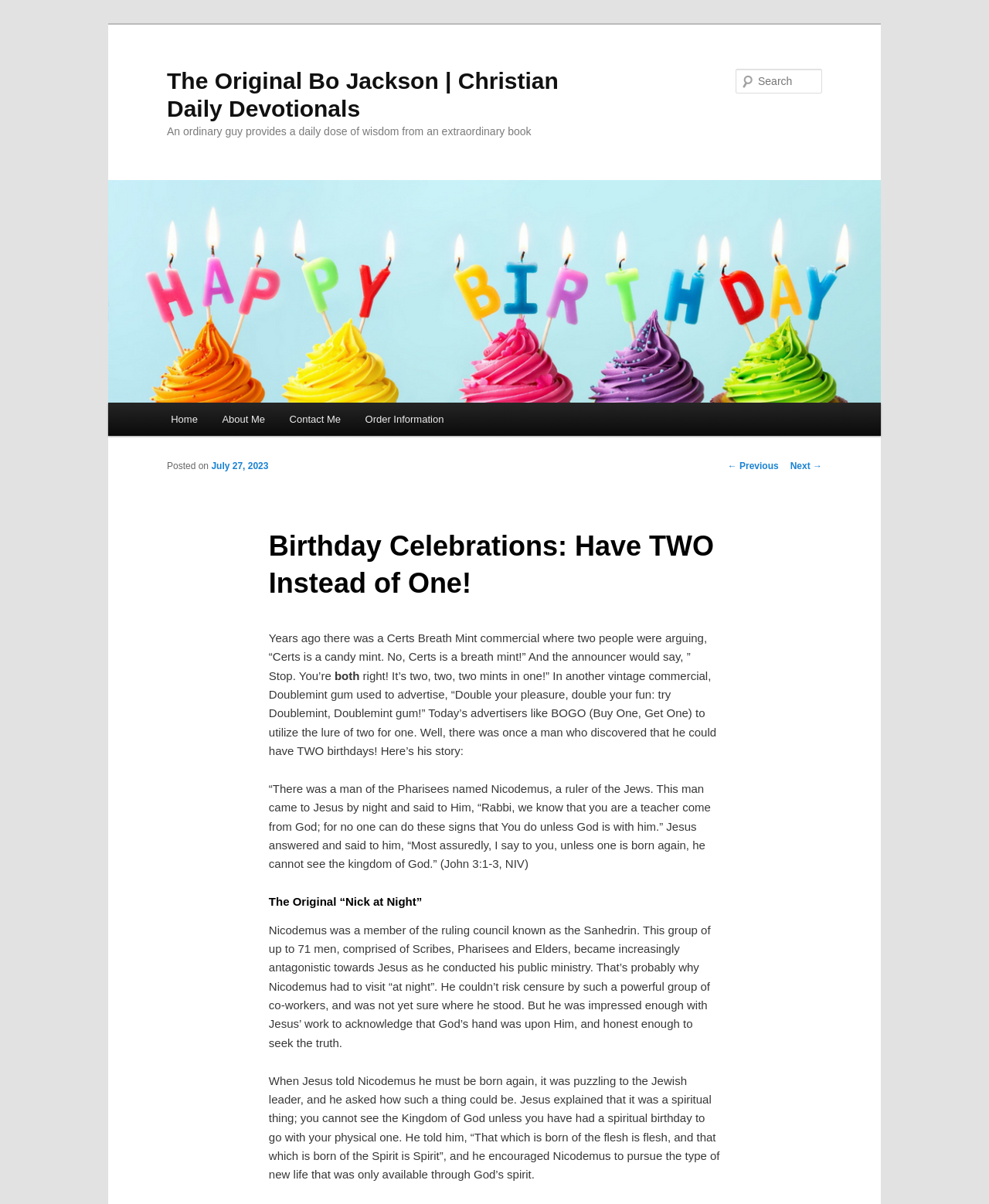Offer a detailed account of what is visible on the webpage.

The webpage is a Christian daily devotional blog, with a focus on a specific article titled "Birthday Celebrations: Have TWO Instead of One!" The top section of the page features a heading with the blog's title, "The Original Bo Jackson | Christian Daily Devotionals", along with a link to skip to the primary content. Below this, there is a heading that describes the blog's purpose, "An ordinary guy provides a daily dose of wisdom from an extraordinary book".

On the left side of the page, there is a large image related to birthday celebrations, taking up most of the vertical space. Above the image, there is a link to "birthday celebration". To the right of the image, there is a search bar with a label "Search" and a textbox to input search queries.

The main content of the page is divided into sections. The first section is a heading "Birthday Celebrations: Have TWO Instead of One!", followed by a series of paragraphs that tell a story about a Certs Breath Mint commercial and its relation to the concept of having two birthdays. The text is interspersed with biblical quotes, including a passage from John 3:1-3.

The next section is headed "The Original 'Nick at Night'", which tells the story of Nicodemus, a Pharisee who visited Jesus at night. The text explains Nicodemus' background and his conversation with Jesus, including Jesus' explanation of being born again.

At the bottom of the page, there are links to navigate to previous and next posts, as well as a section with links to the main menu, including "Home", "About Me", "Contact Me", and "Order Information".